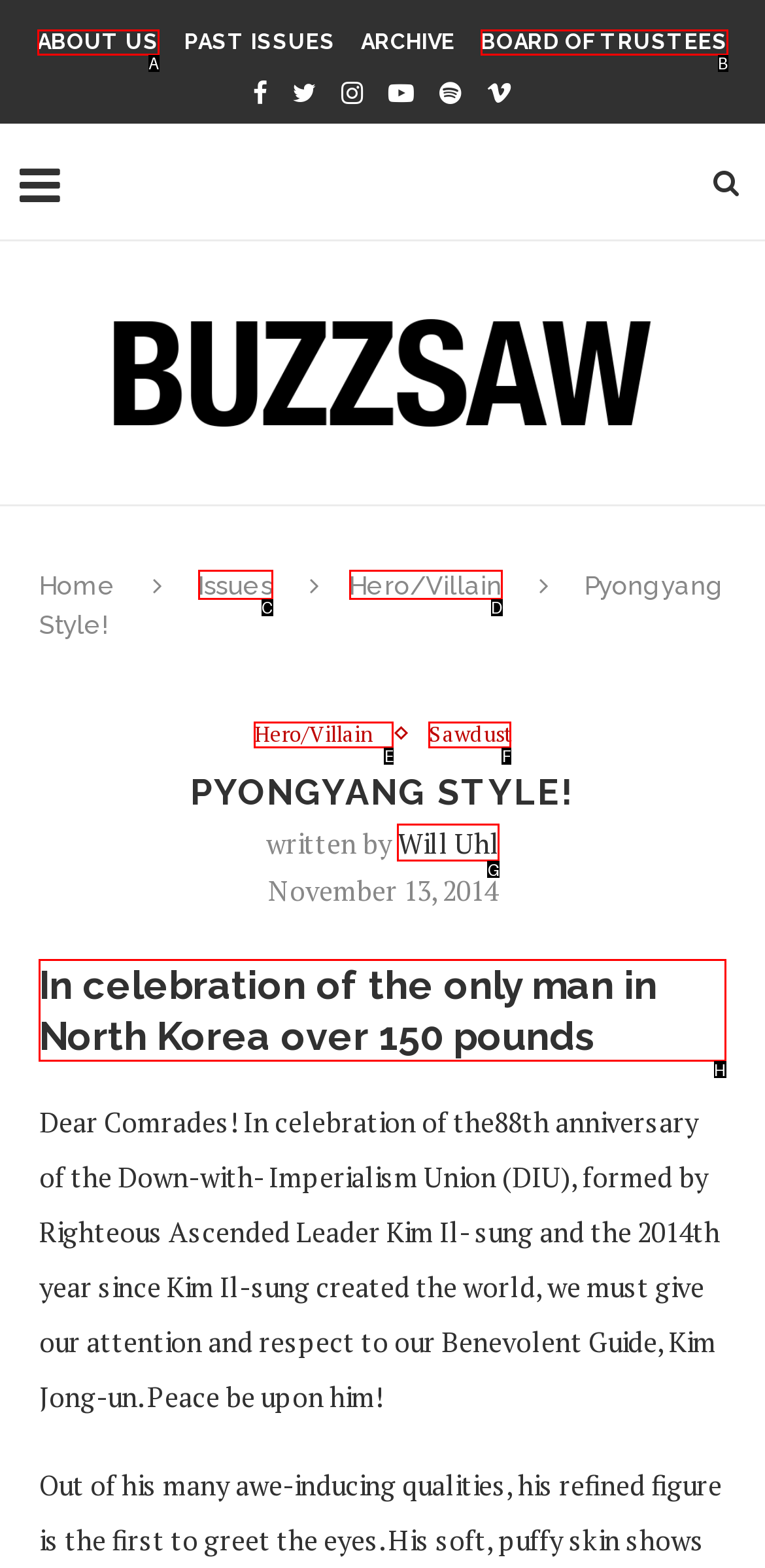Identify the letter of the UI element you need to select to accomplish the task: read Pyongyang Style! article.
Respond with the option's letter from the given choices directly.

H